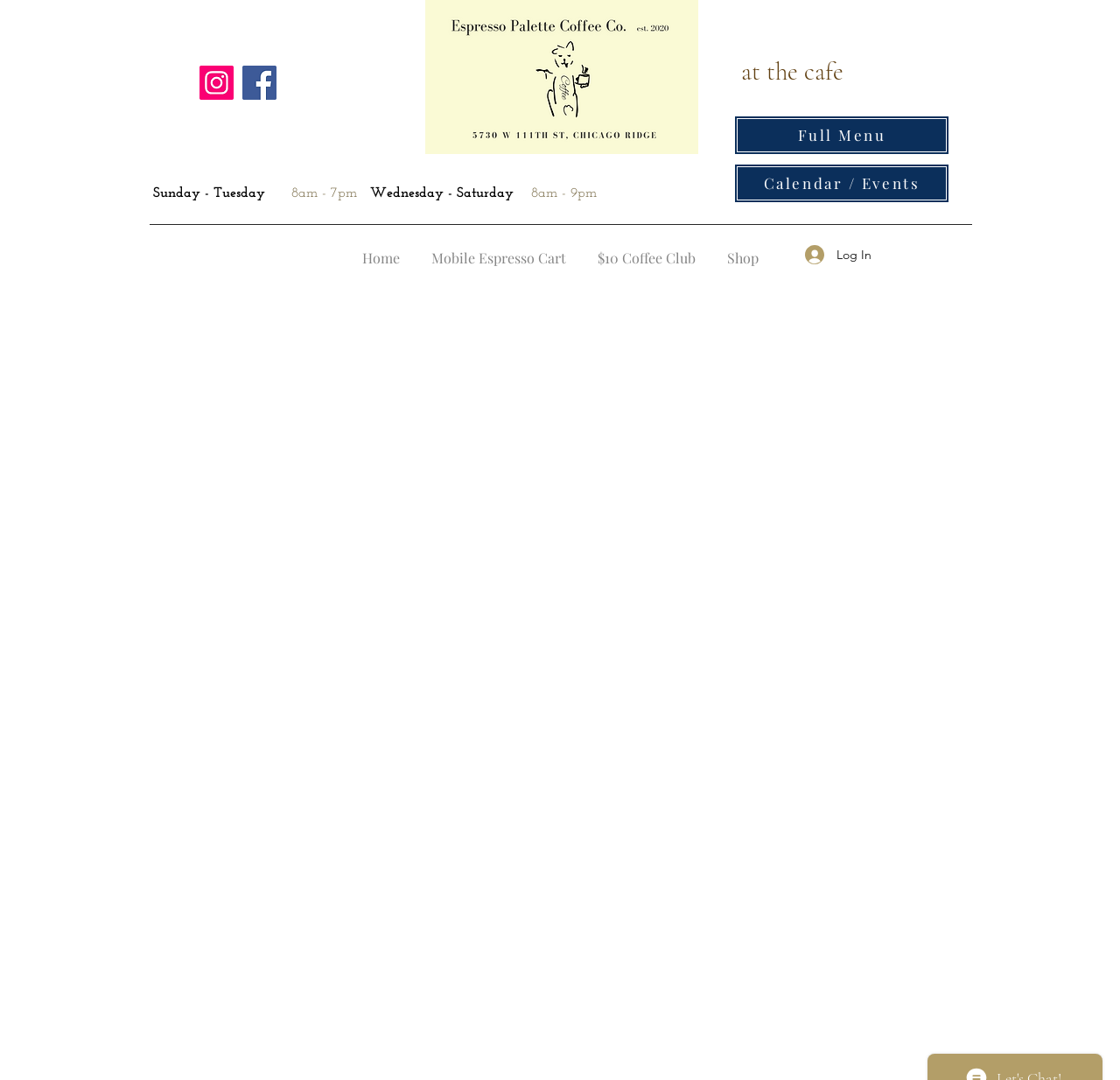What is the last navigation link?
Please respond to the question with as much detail as possible.

I looked at the navigation element 'Site' and found the last link to be 'Shop'.